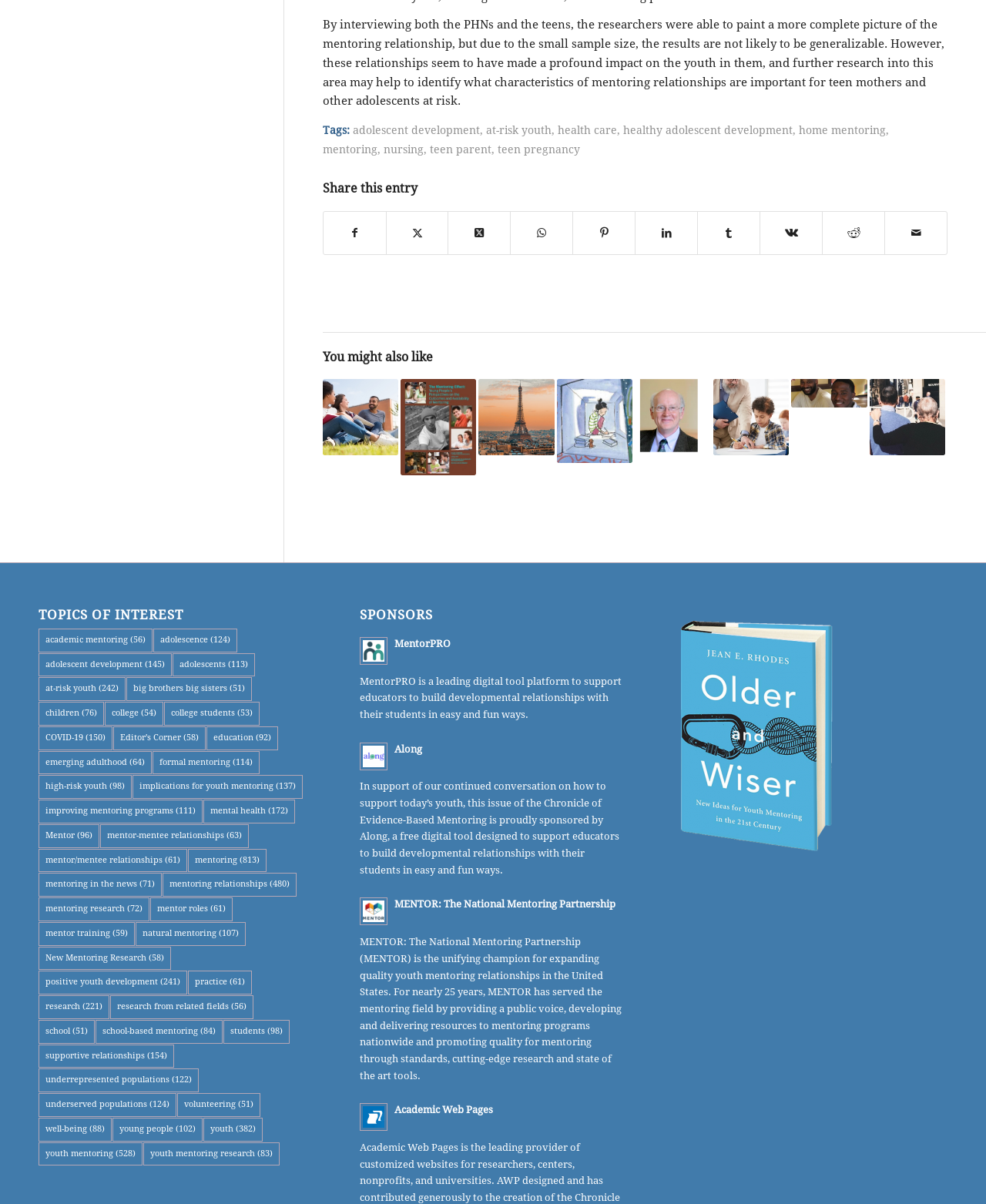How many items are related to 'at-risk youth'?
Your answer should be a single word or phrase derived from the screenshot.

242 items